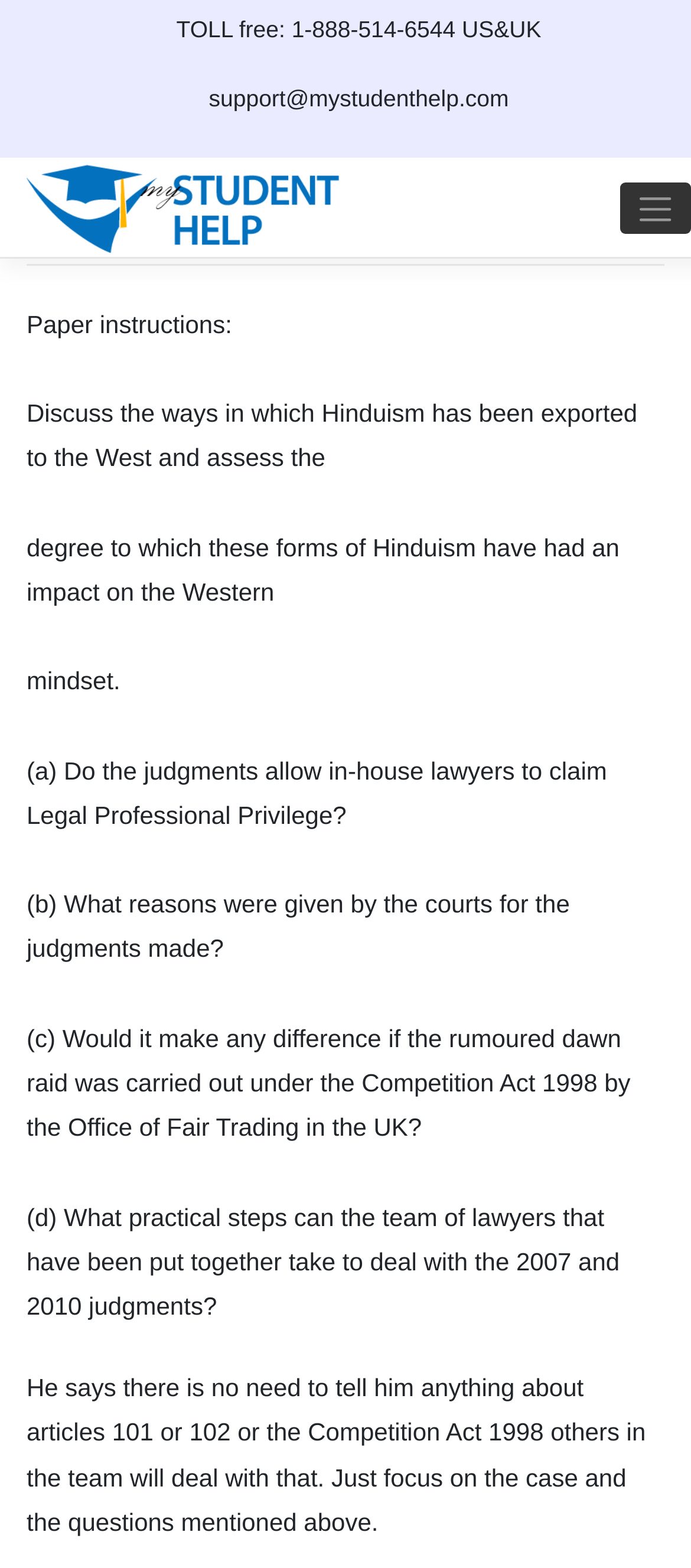Locate the UI element described by aria-label="Toggle navigation" in the provided webpage screenshot. Return the bounding box coordinates in the format (top-left x, top-left y, bottom-right x, bottom-right y), ensuring all values are between 0 and 1.

[0.896, 0.117, 1.0, 0.149]